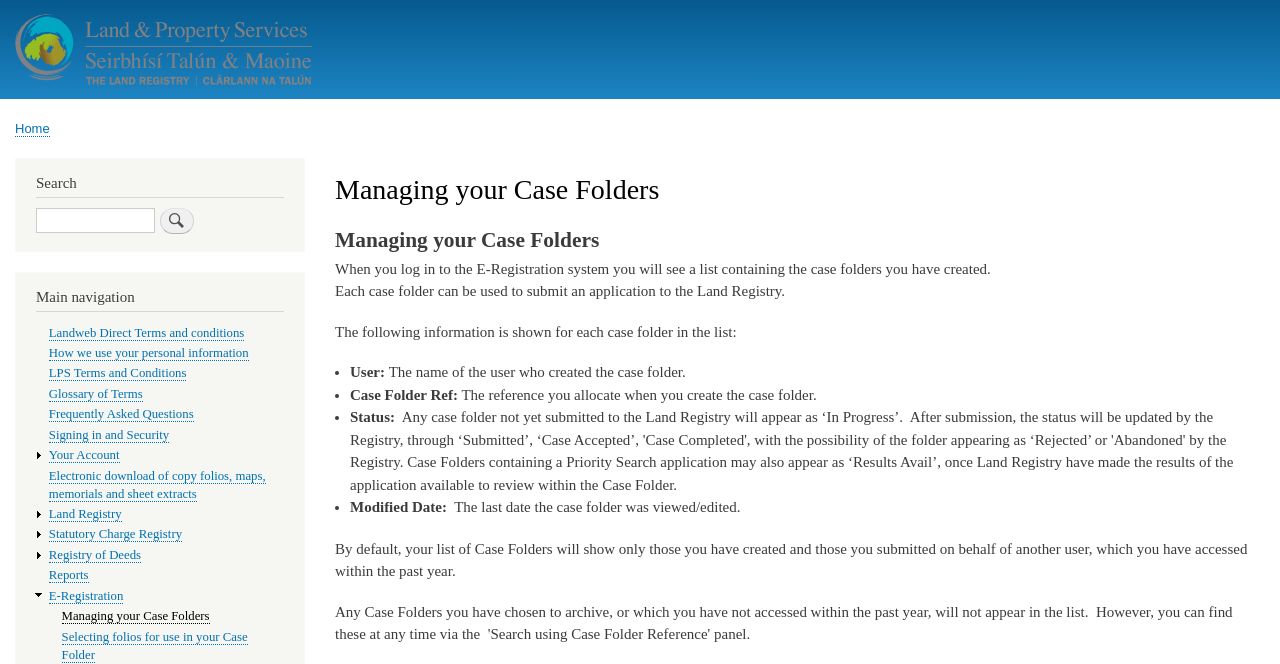Find the bounding box coordinates of the element to click in order to complete this instruction: "Go to Home". The bounding box coordinates must be four float numbers between 0 and 1, denoted as [left, top, right, bottom].

[0.012, 0.015, 0.244, 0.143]